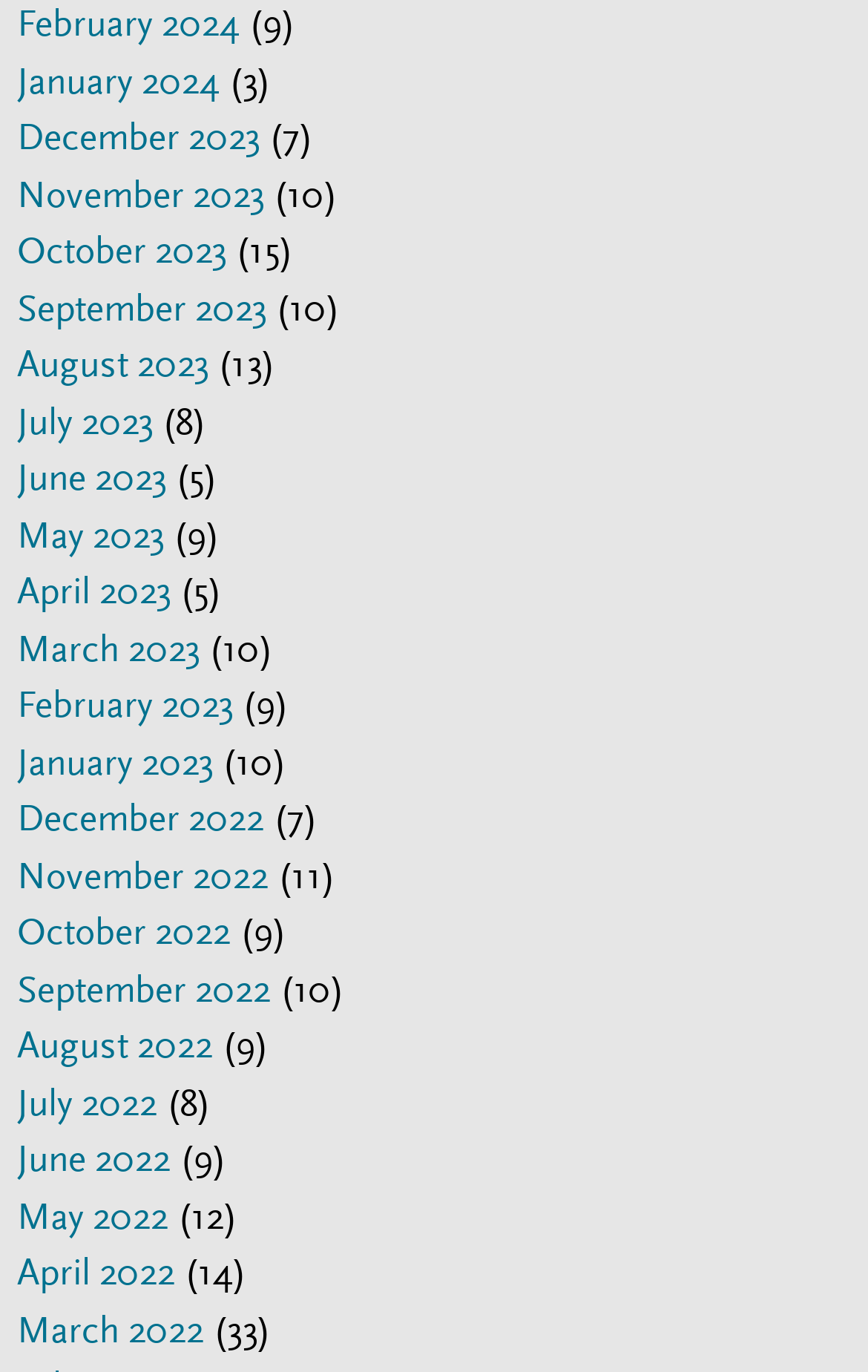Carefully examine the image and provide an in-depth answer to the question: What is the latest month listed?

By examining the list of links on the webpage, I found that the latest month listed is February 2024, which is located at the top of the list.